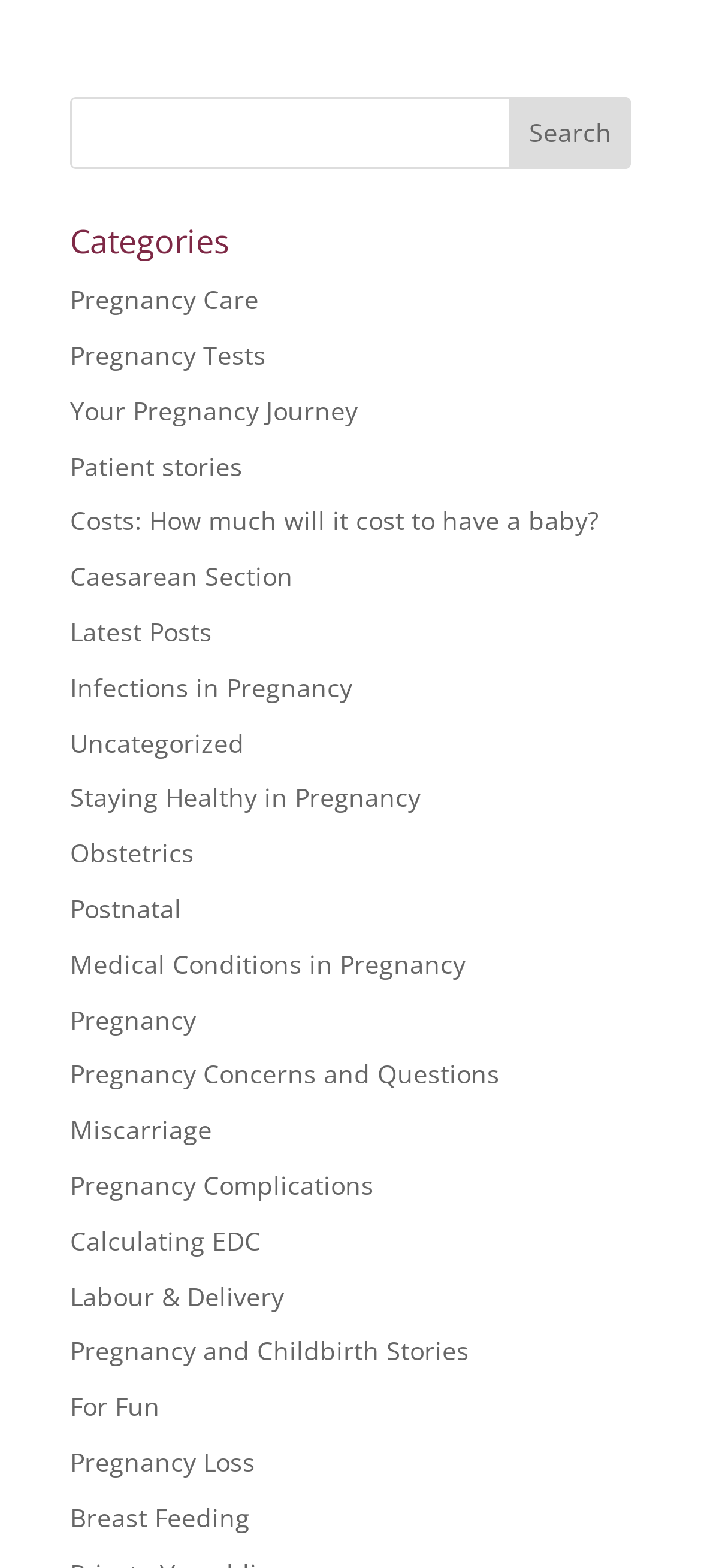Provide the bounding box coordinates of the HTML element described as: "Latest Posts". The bounding box coordinates should be four float numbers between 0 and 1, i.e., [left, top, right, bottom].

[0.1, 0.392, 0.303, 0.414]